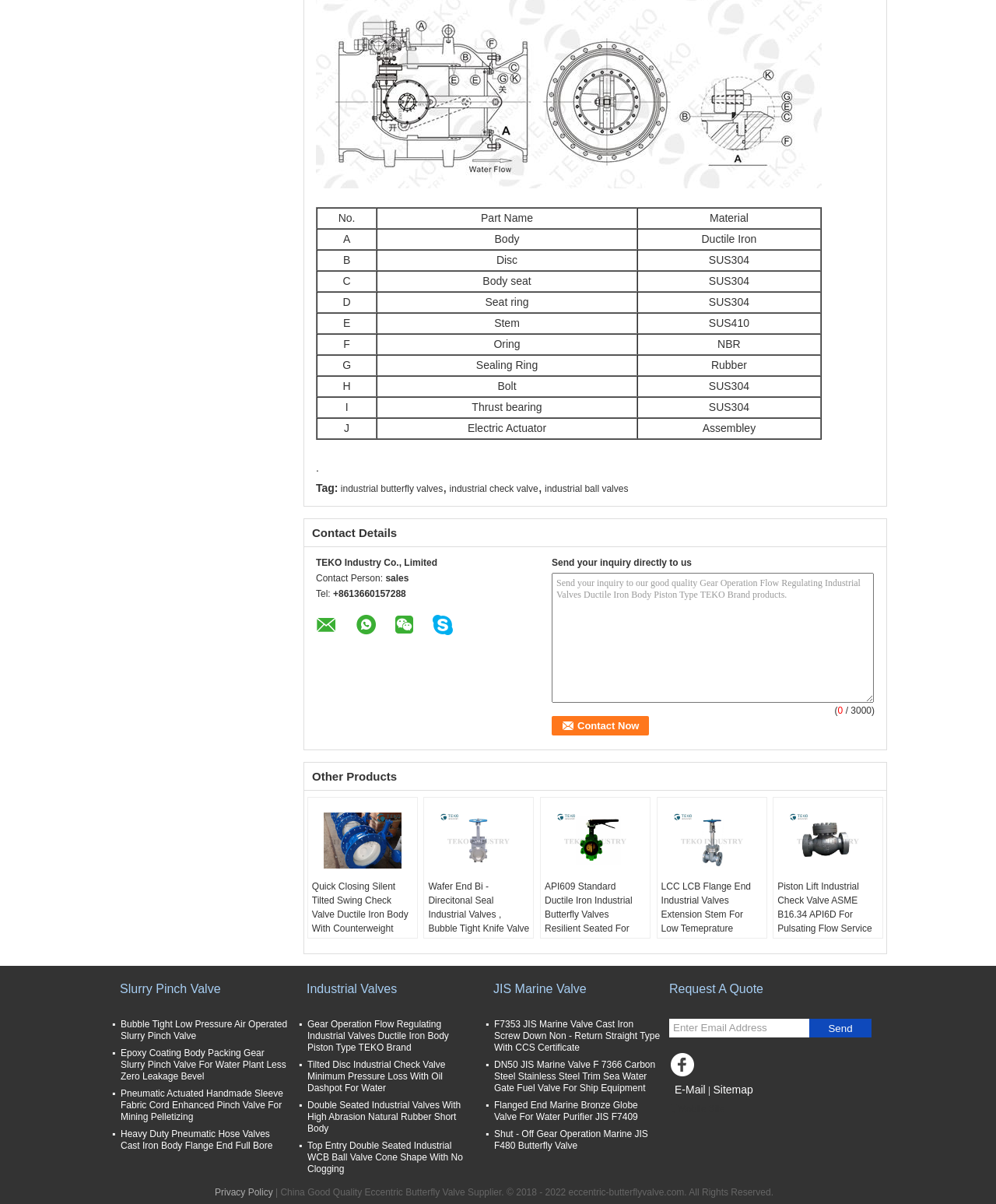Please find the bounding box coordinates of the section that needs to be clicked to achieve this instruction: "Click the 'Contact Now' button".

[0.554, 0.595, 0.652, 0.611]